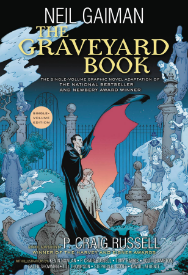What is the central character wearing?
Identify the answer in the screenshot and reply with a single word or phrase.

A flowing red cloak